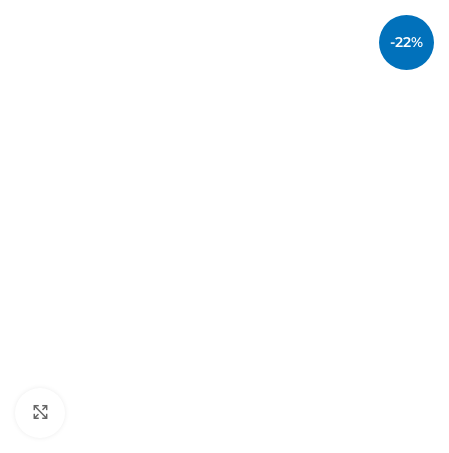What is the primary purpose of the Pawlenciaga Sleeveless Tee?
Examine the image and give a concise answer in one word or a short phrase.

Fashion and functionality